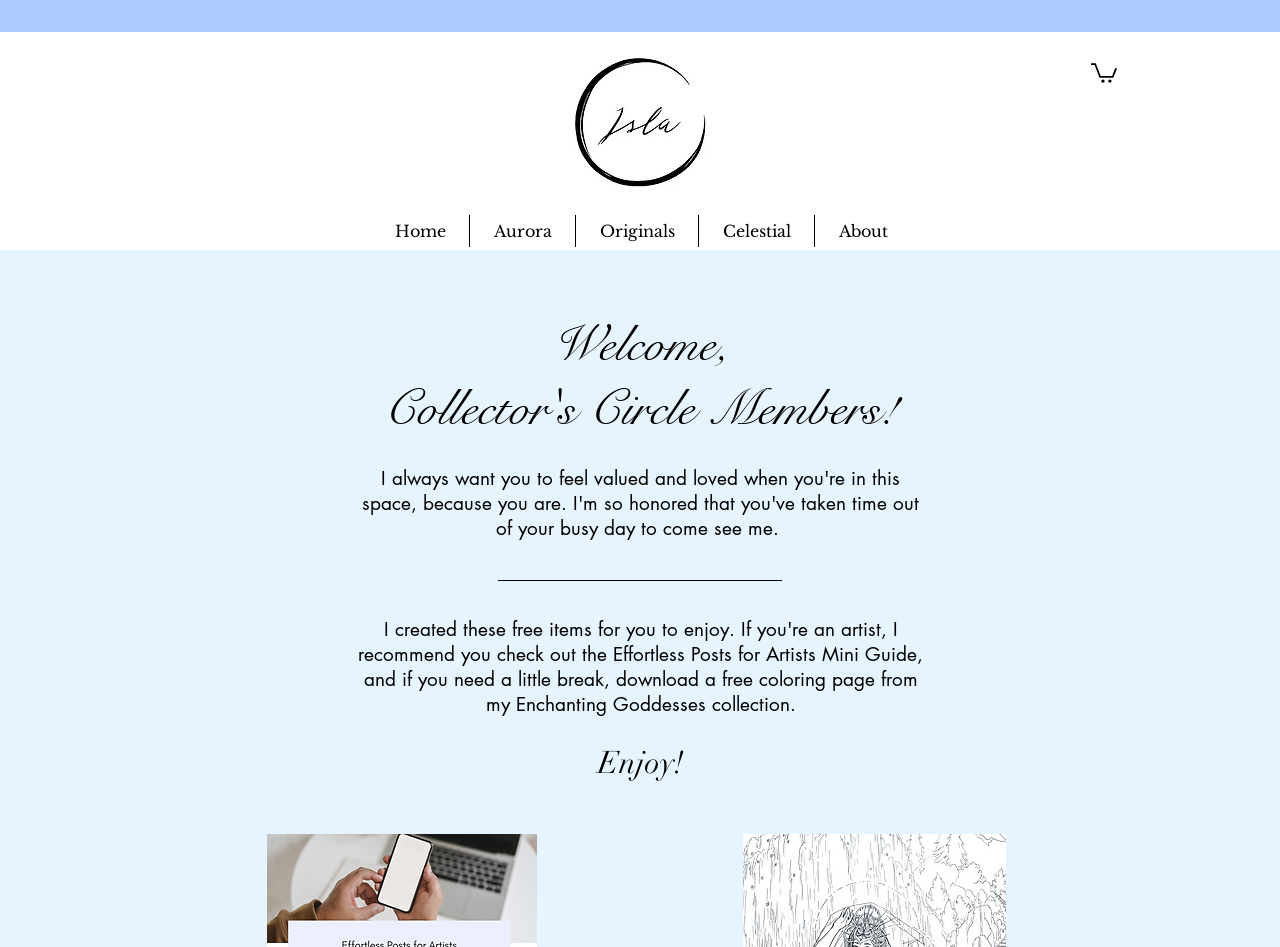What is the purpose of the Collector's Circle?
Look at the image and answer with only one word or phrase.

Enjoy!